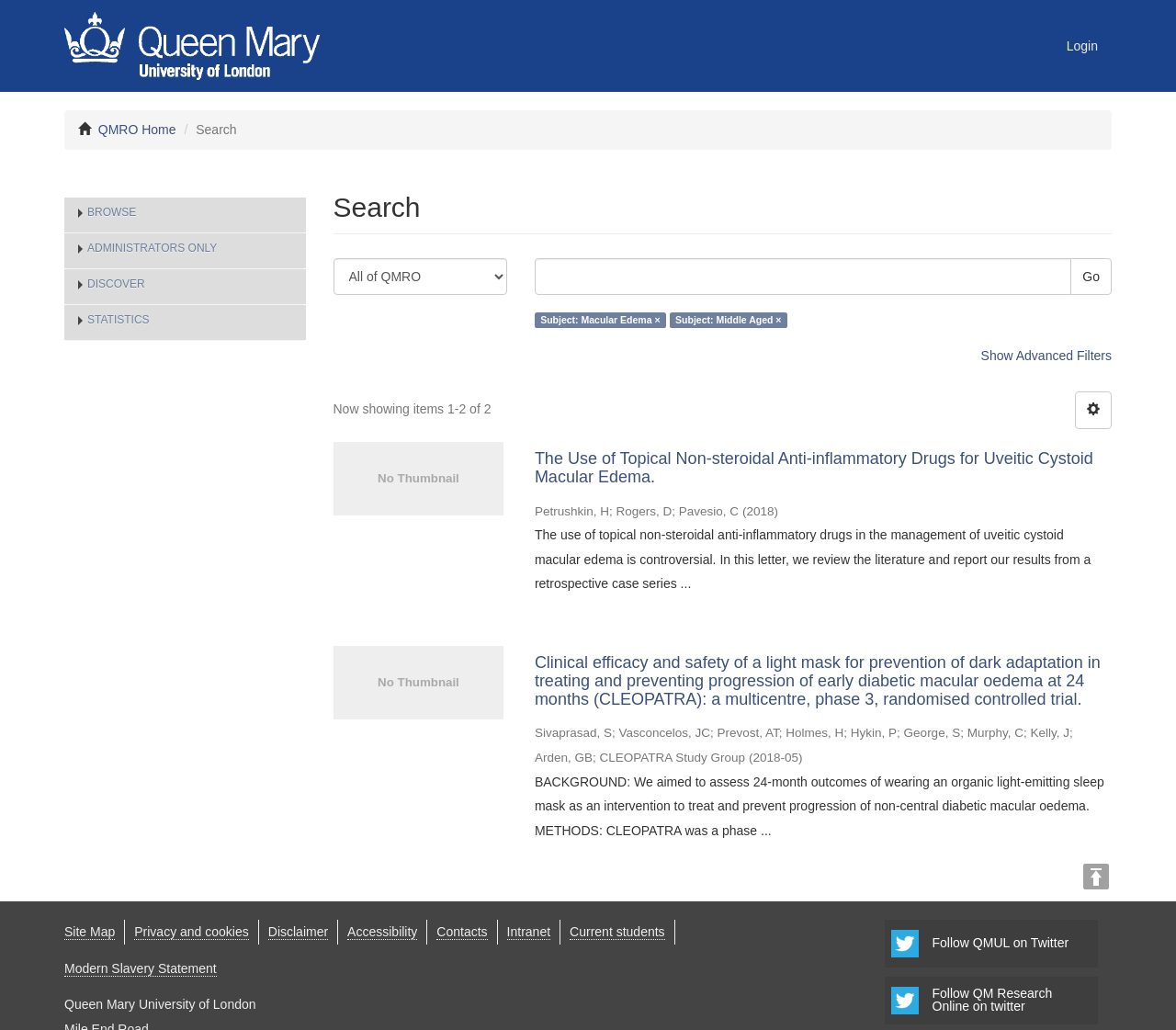Determine the bounding box coordinates of the region that needs to be clicked to achieve the task: "Follow QMUL on Twitter".

[0.752, 0.893, 0.934, 0.94]